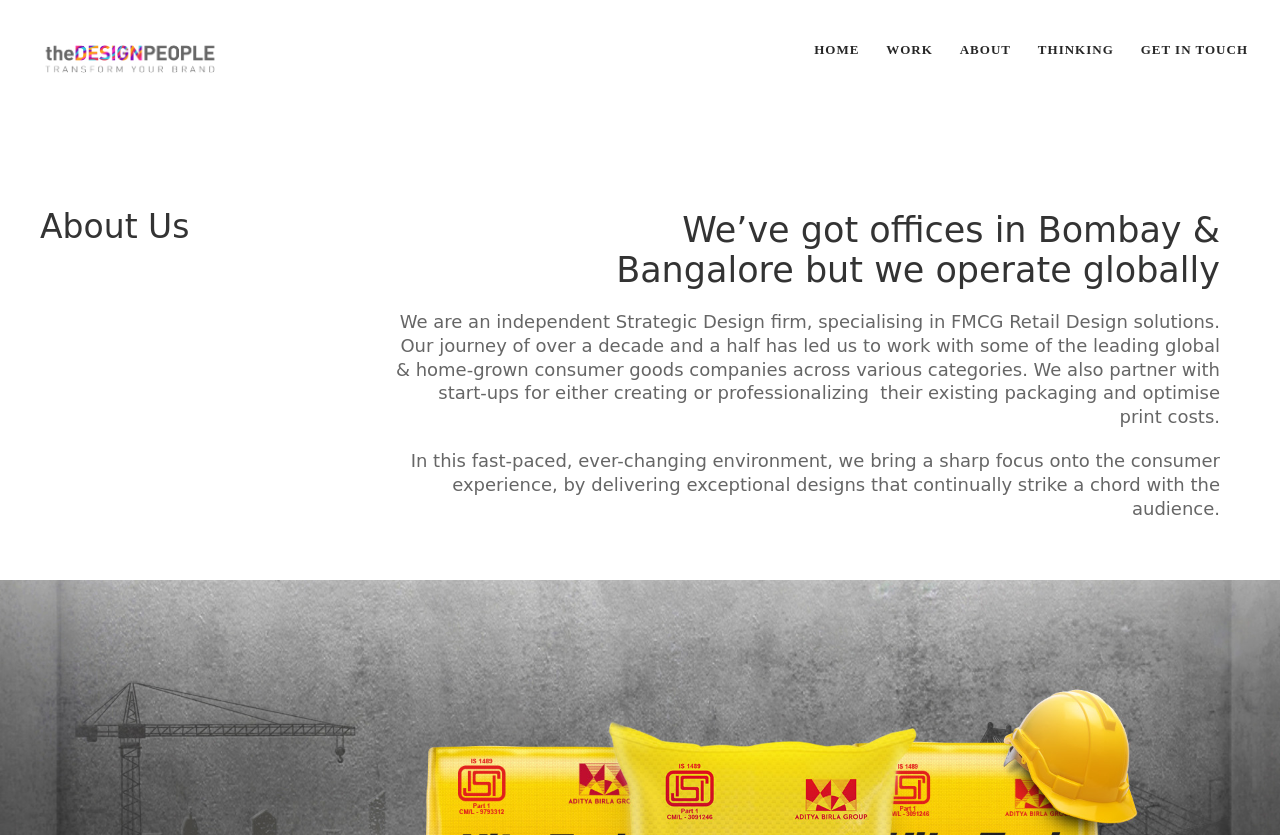Provide a short answer to the following question with just one word or phrase: How many offices does the firm have?

Two